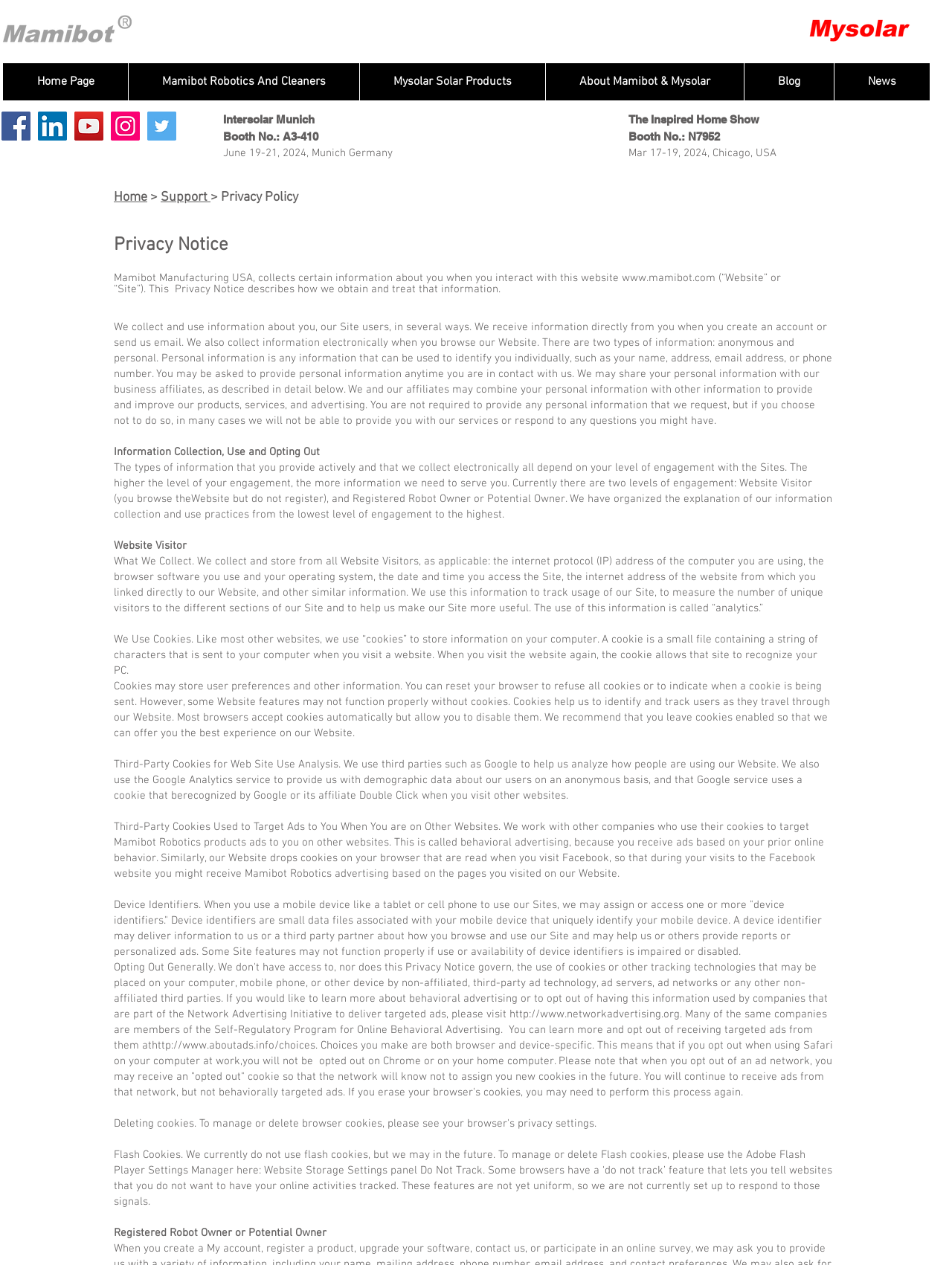What is the purpose of cookies on this website?
Based on the visual information, provide a detailed and comprehensive answer.

The webpage explains that cookies are used to track usage of the website, also known as 'analytics', and to provide targeted ads to users on other websites, which is referred to as 'behavioral advertising'.